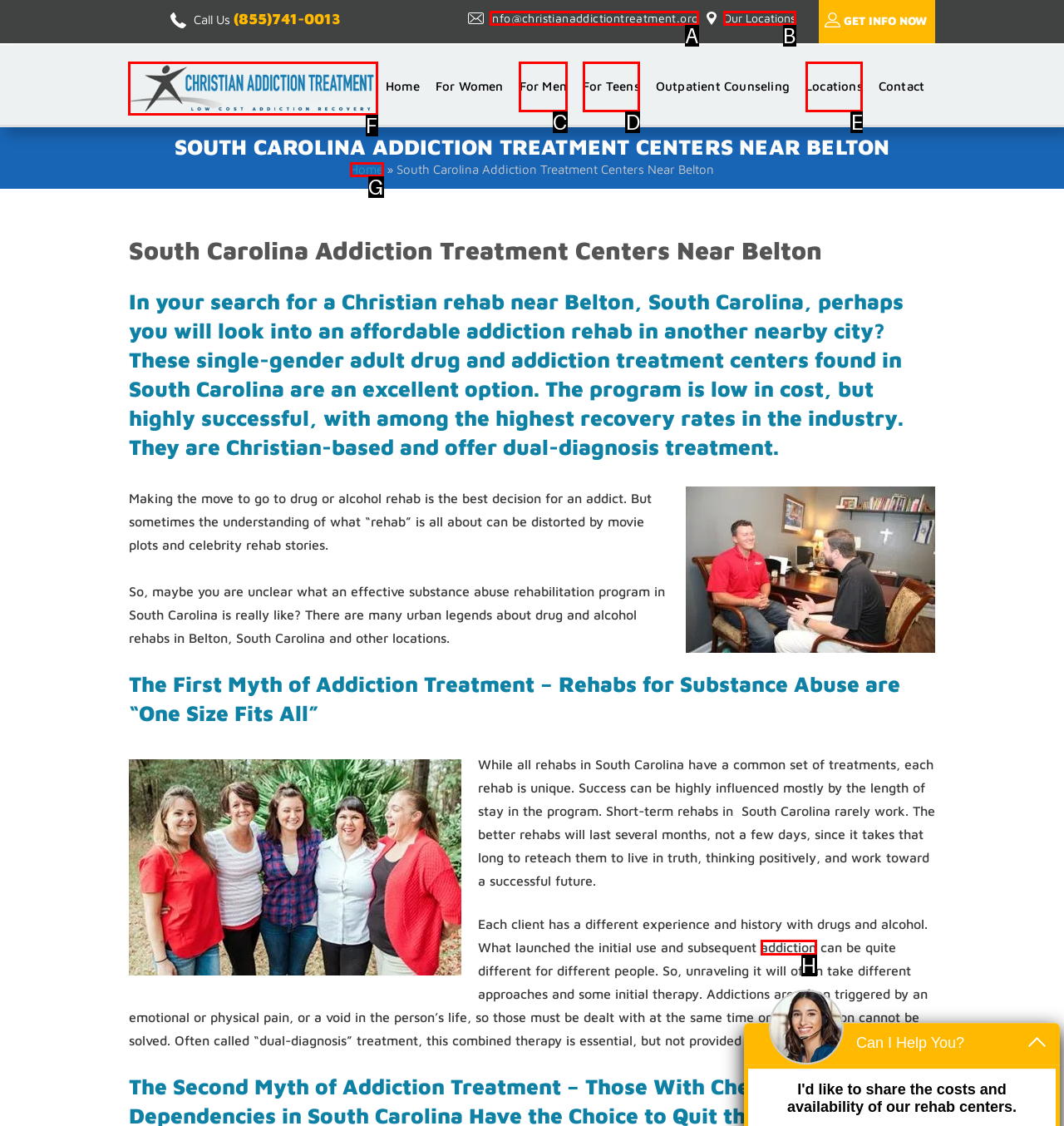Select the proper HTML element to perform the given task: Get more information about addiction treatment centers Answer with the corresponding letter from the provided choices.

F